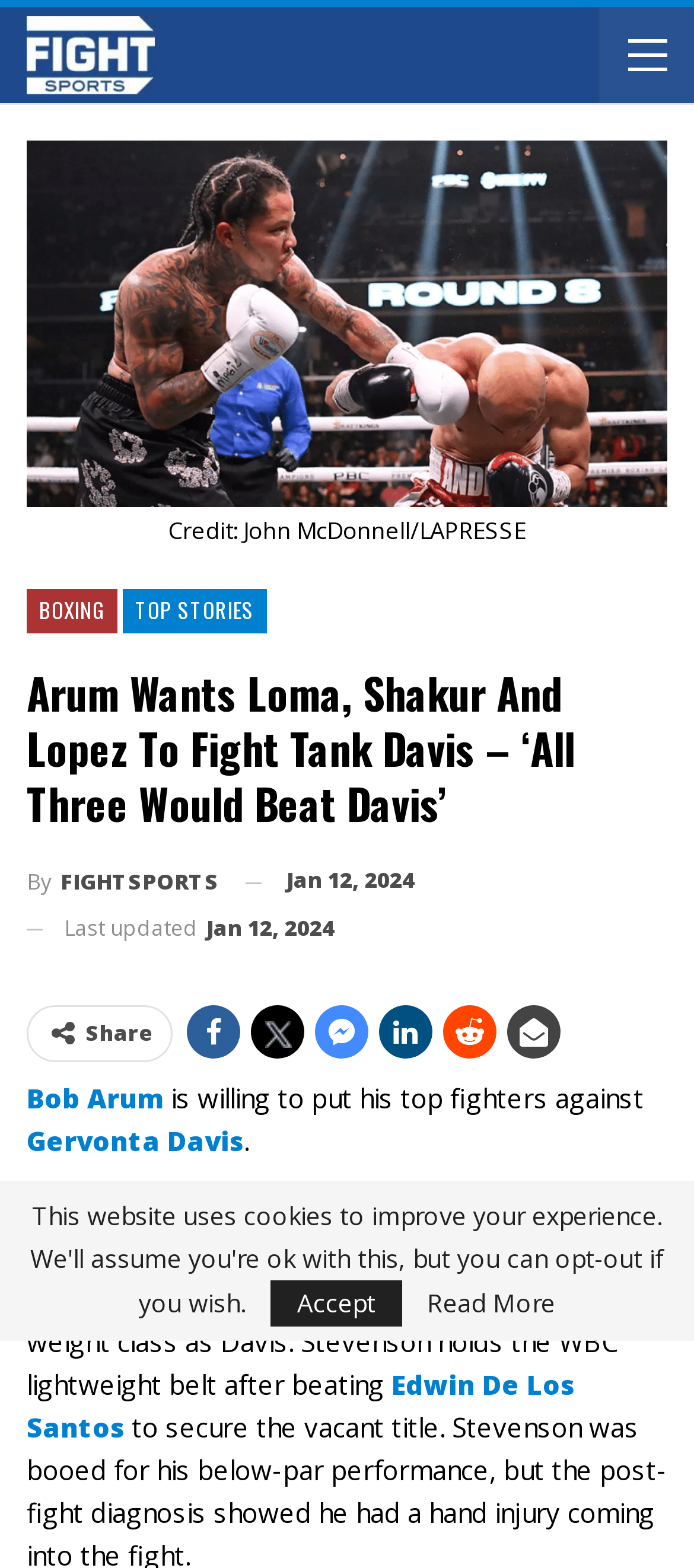Identify the bounding box of the UI element that matches this description: "parent_node: Credit: John McDonnell/LAPRESSE".

[0.038, 0.195, 0.962, 0.215]